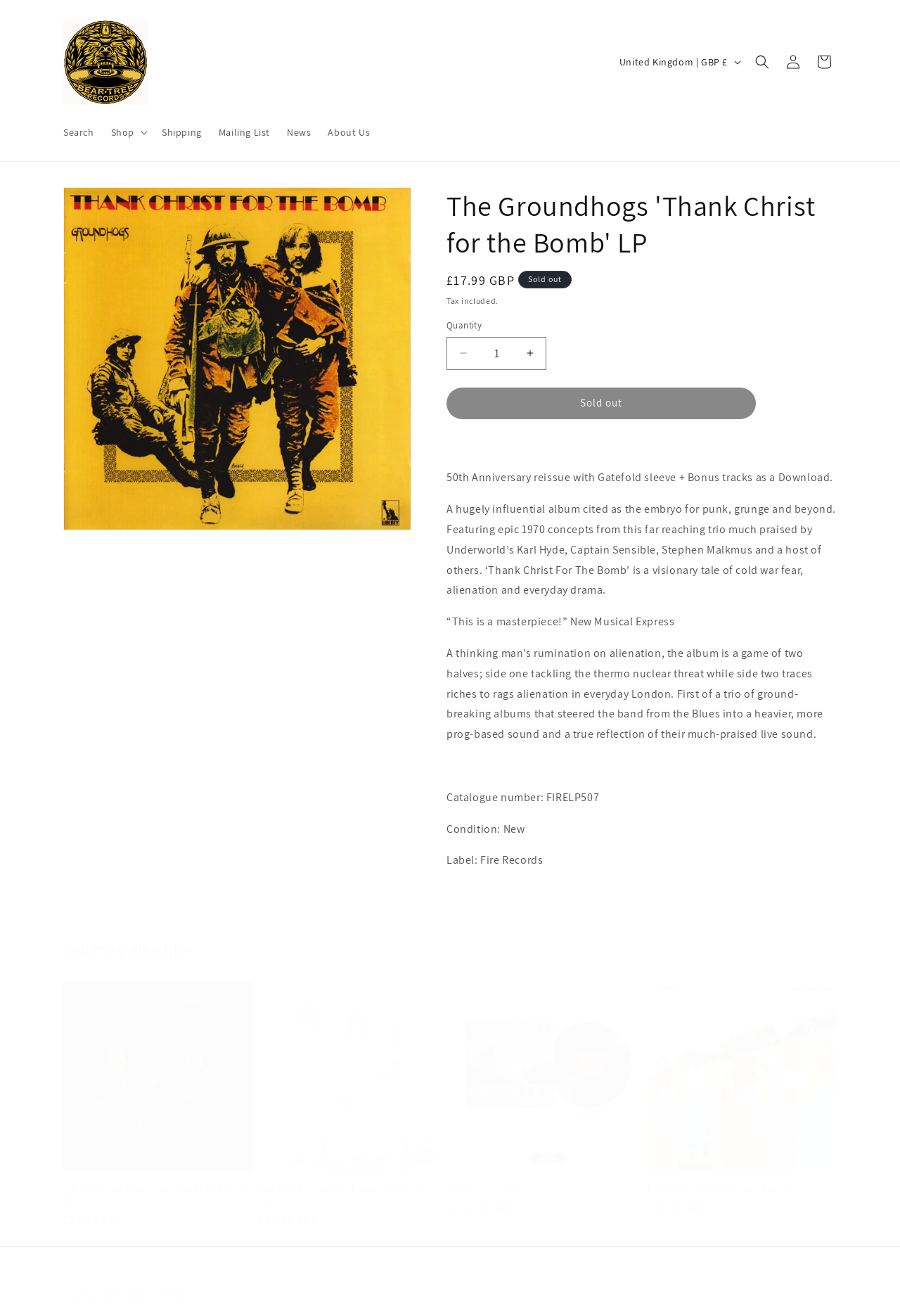Create a detailed summary of the webpage's content and design.

This webpage is an online store page for a vinyl LP record, specifically "The Groundhogs 'Thank Christ for the Bomb' LP" on Fire Records, priced at £17.99. At the top of the page, there is a navigation menu with links to "Bear Tree Records", "Search", "Shipping", "Mailing List", "News", and "About Us". Below this, there is a country/region selector button and a search bar.

The main content of the page is divided into two sections. On the left, there is a gallery viewer with an image of the album cover. Below this, there is a section with product information, including the album title, price, and a "Sold out" button. There is also a quantity selector and a brief description of the album.

On the right side of the page, there is a section with a detailed description of the album, including its influence on punk and grunge music, and quotes from reviews. Below this, there are details about the album's catalogue number, condition, and label.

Further down the page, there is a section titled "You may also like" with four recommended albums, each with an image, title, and price. These albums are "Ash Ra Tempel Experience 'Live In Melbourne' LP", "Andwella & Andwellas Dream 'To Dream' 3xLP", "Beak> '>>>>' LP", and "Blue States ‘World Contact Day’ LP".

At the very bottom of the page, there is a call to action to subscribe to the store's emails.